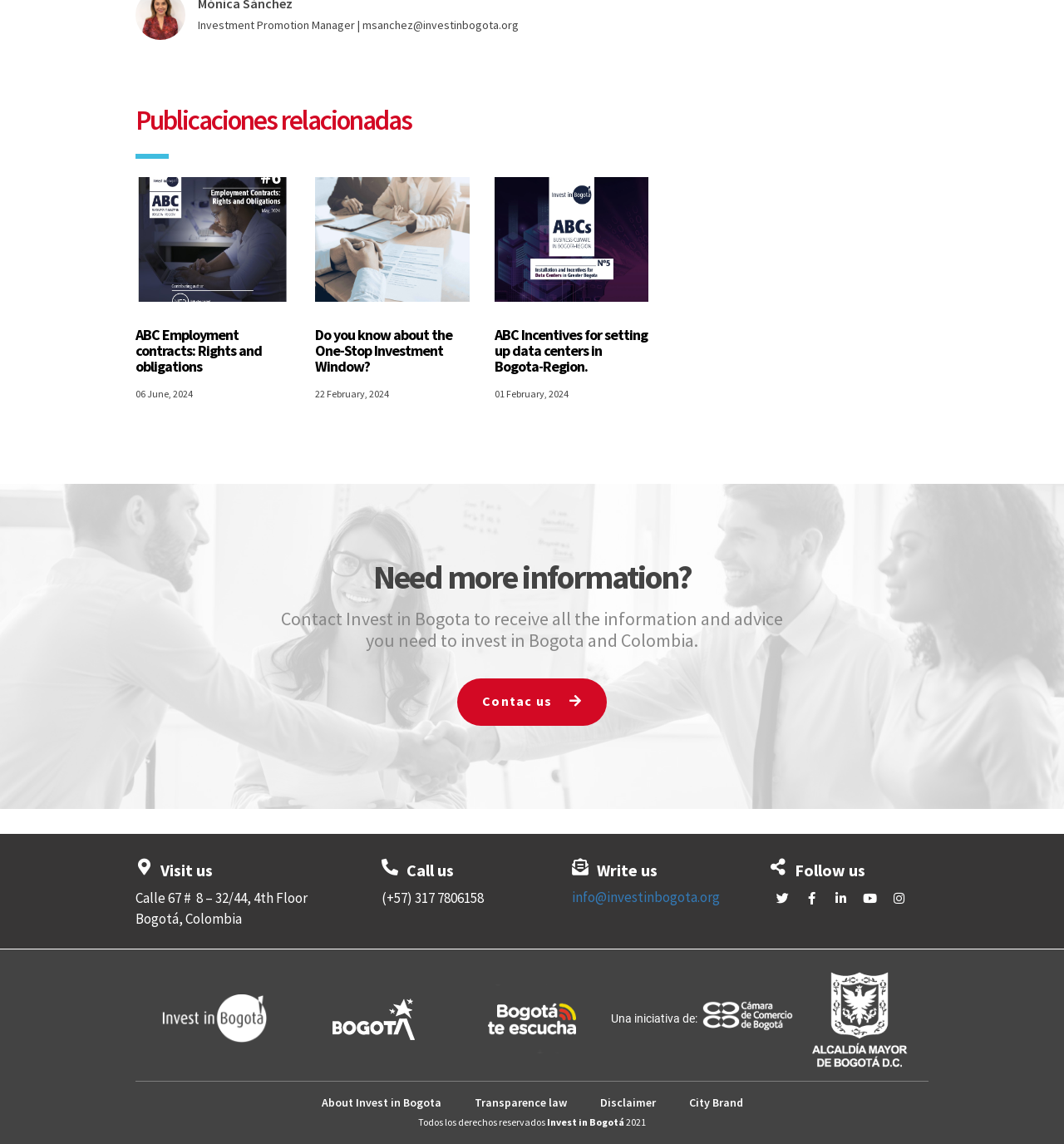Please give the bounding box coordinates of the area that should be clicked to fulfill the following instruction: "Click on 'ABC Employment contracts: Rights and obligations'". The coordinates should be in the format of four float numbers from 0 to 1, i.e., [left, top, right, bottom].

[0.127, 0.284, 0.246, 0.328]